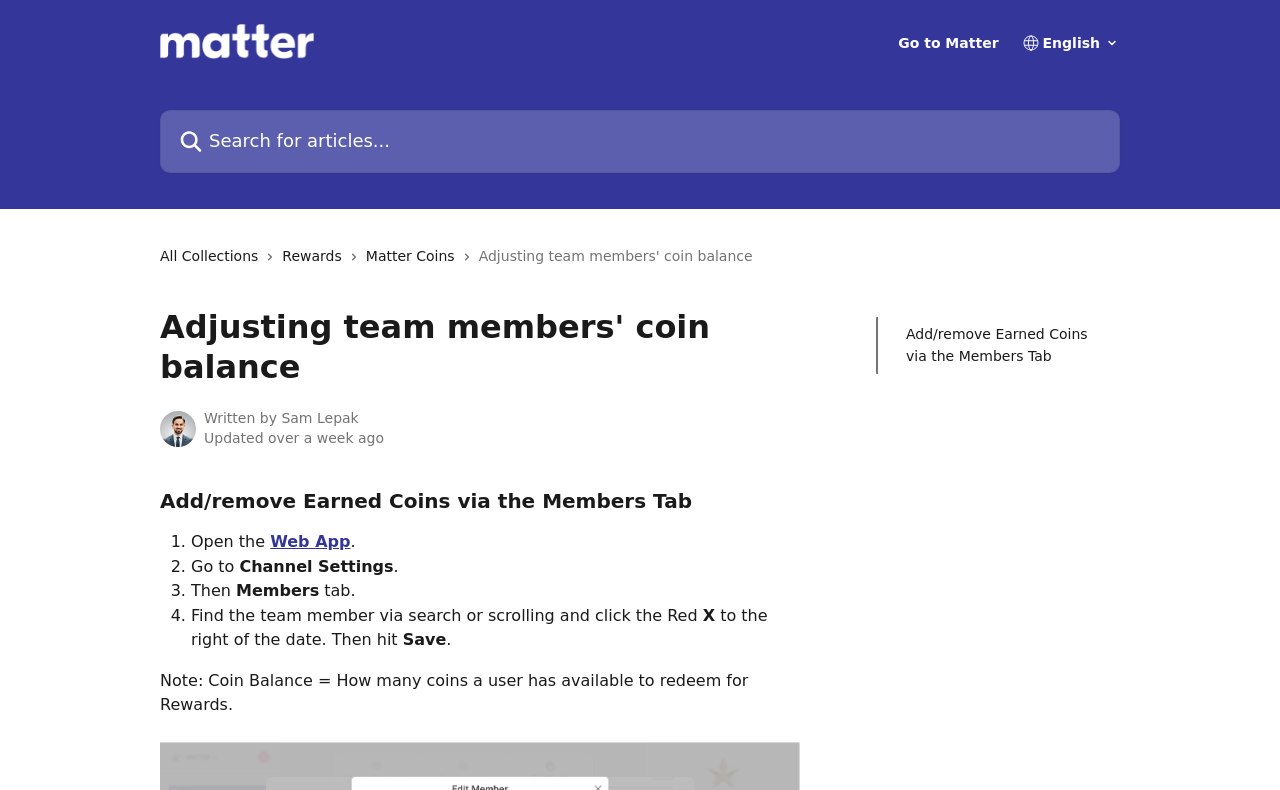How many steps are there to add/remove earned coins?
Answer with a single word or short phrase according to what you see in the image.

4